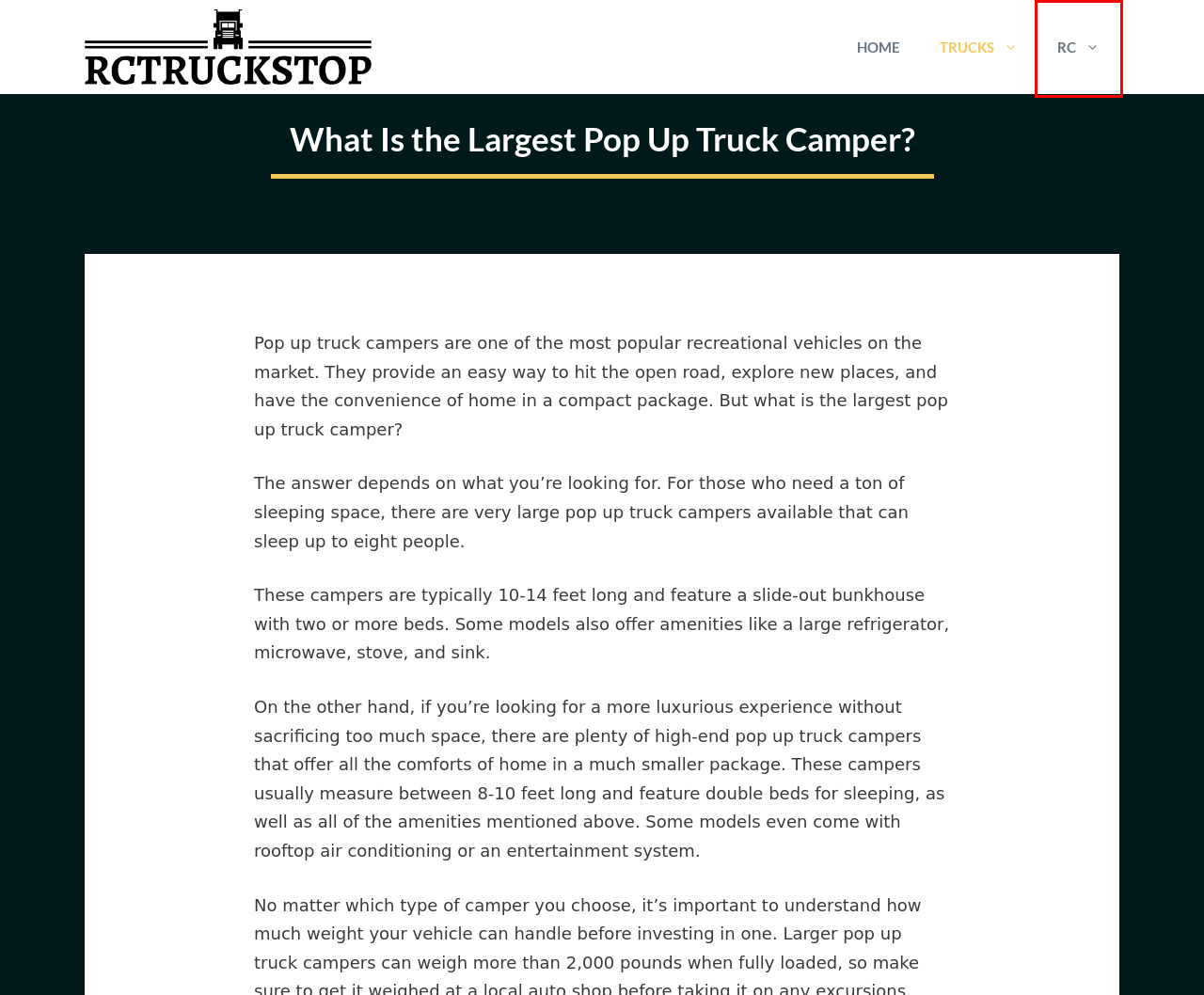Look at the screenshot of a webpage that includes a red bounding box around a UI element. Select the most appropriate webpage description that matches the page seen after clicking the highlighted element. Here are the candidates:
A. What Is the Largest Truck Camper? - RCTruckStop
B. RCTruckStop - The One Stop-Shop for All Things Trucking
C. Pickup Truck Archives - RCTruckStop
D. RC Archives - RCTruckStop
E. Trucks Archives - RCTruckStop
F. What Is the Largest Truck Camper You Can Buy? - RCTruckStop
G. What Is the Largest Truck Camper Made? - RCTruckStop
H. What Is the Largest Truck Bed Camper? - RCTruckStop

D